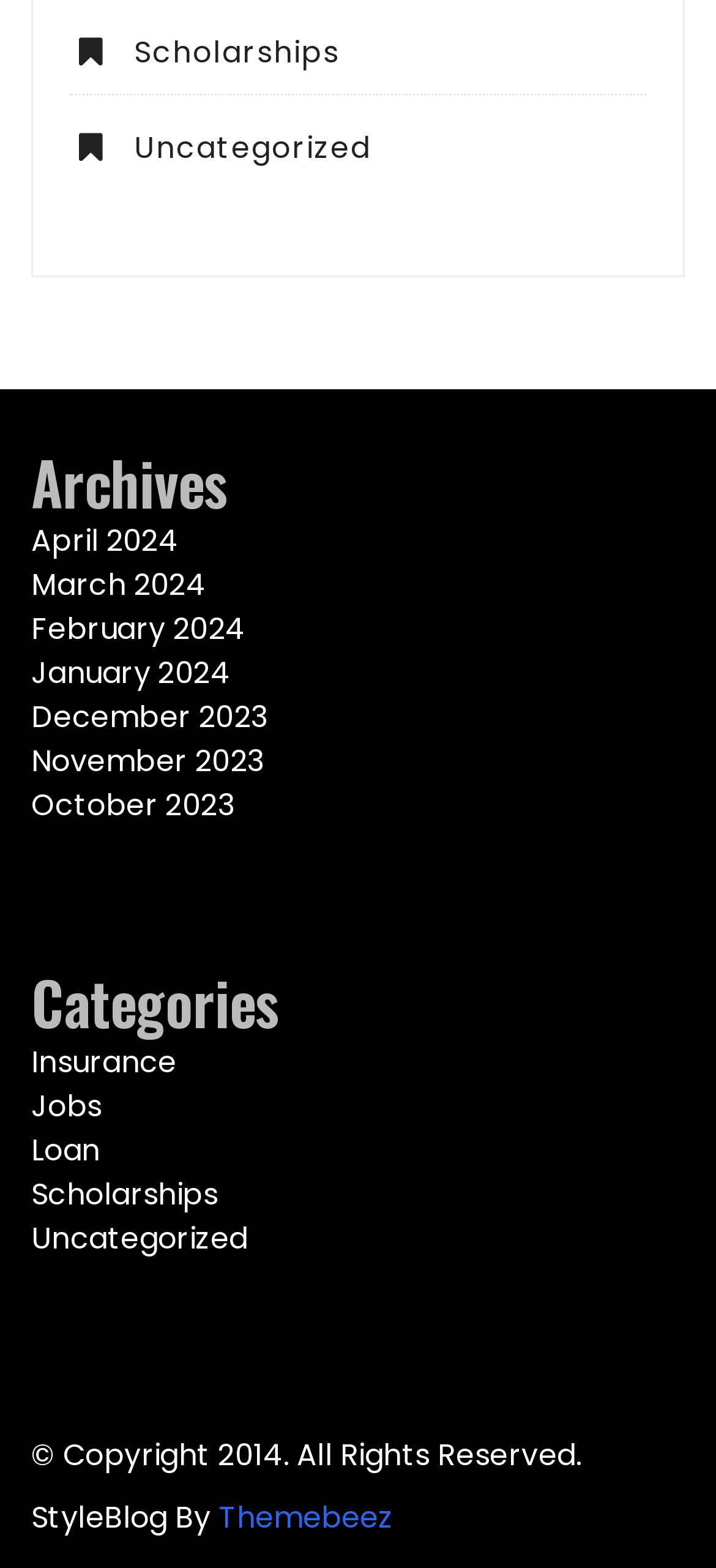Refer to the screenshot and give an in-depth answer to this question: What is the copyright year of the webpage?

The static text at the bottom of the webpage reads '© Copyright 2014. All Rights Reserved.', which indicates that the copyright year of the webpage is 2014.